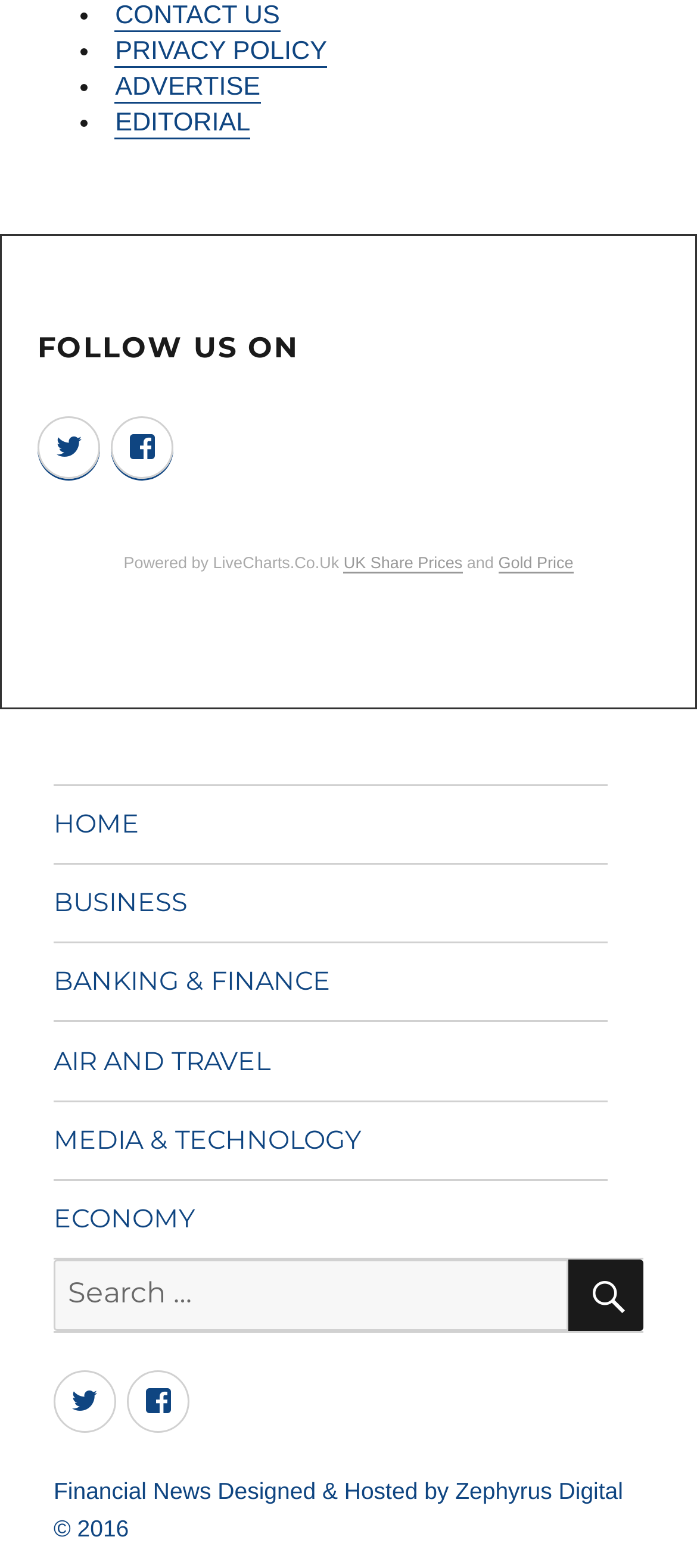Answer the question in one word or a short phrase:
What is the name of the website that provides share prices?

LiveCharts.Co.Uk